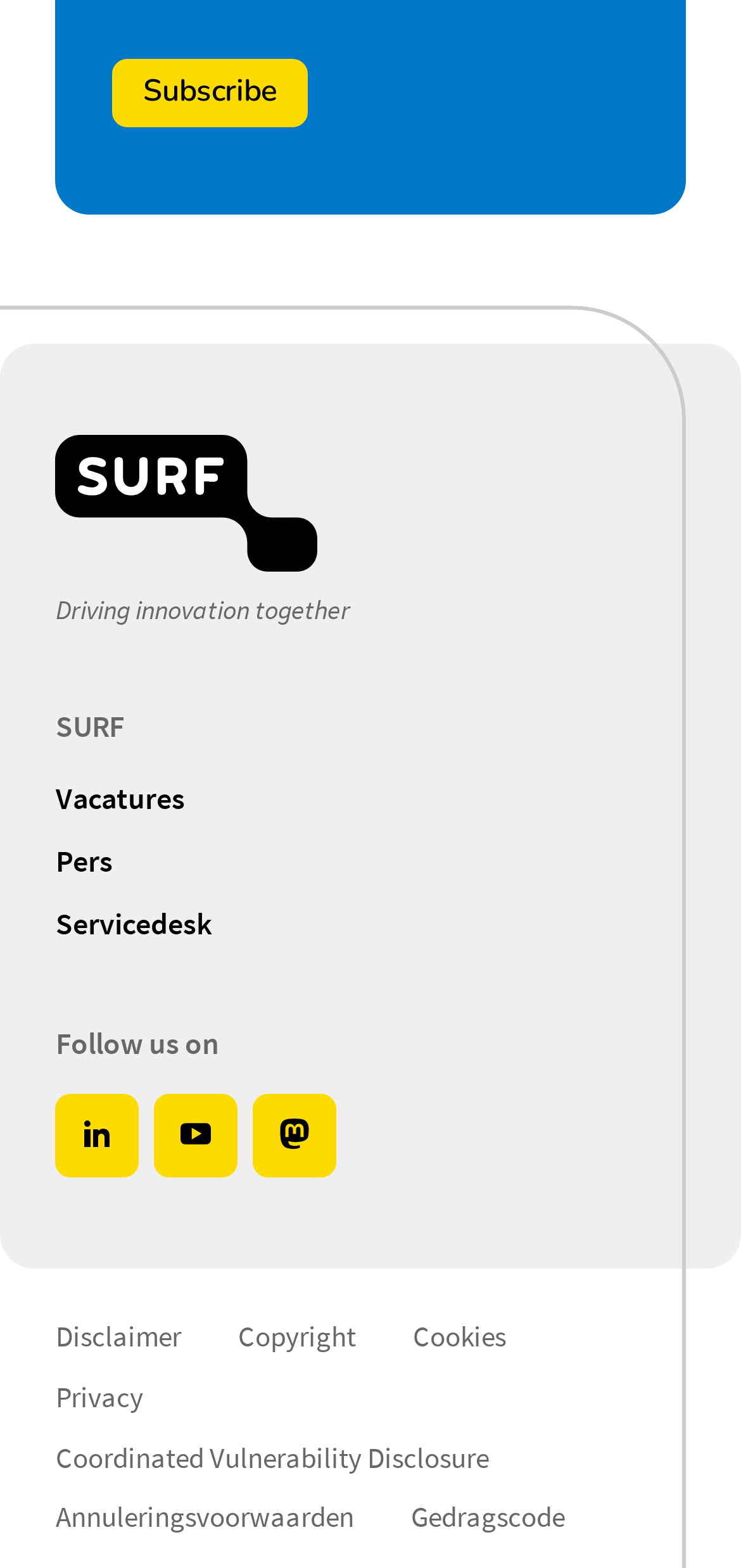Determine the bounding box coordinates of the clickable region to carry out the instruction: "Go to Home page".

[0.075, 0.278, 0.925, 0.365]